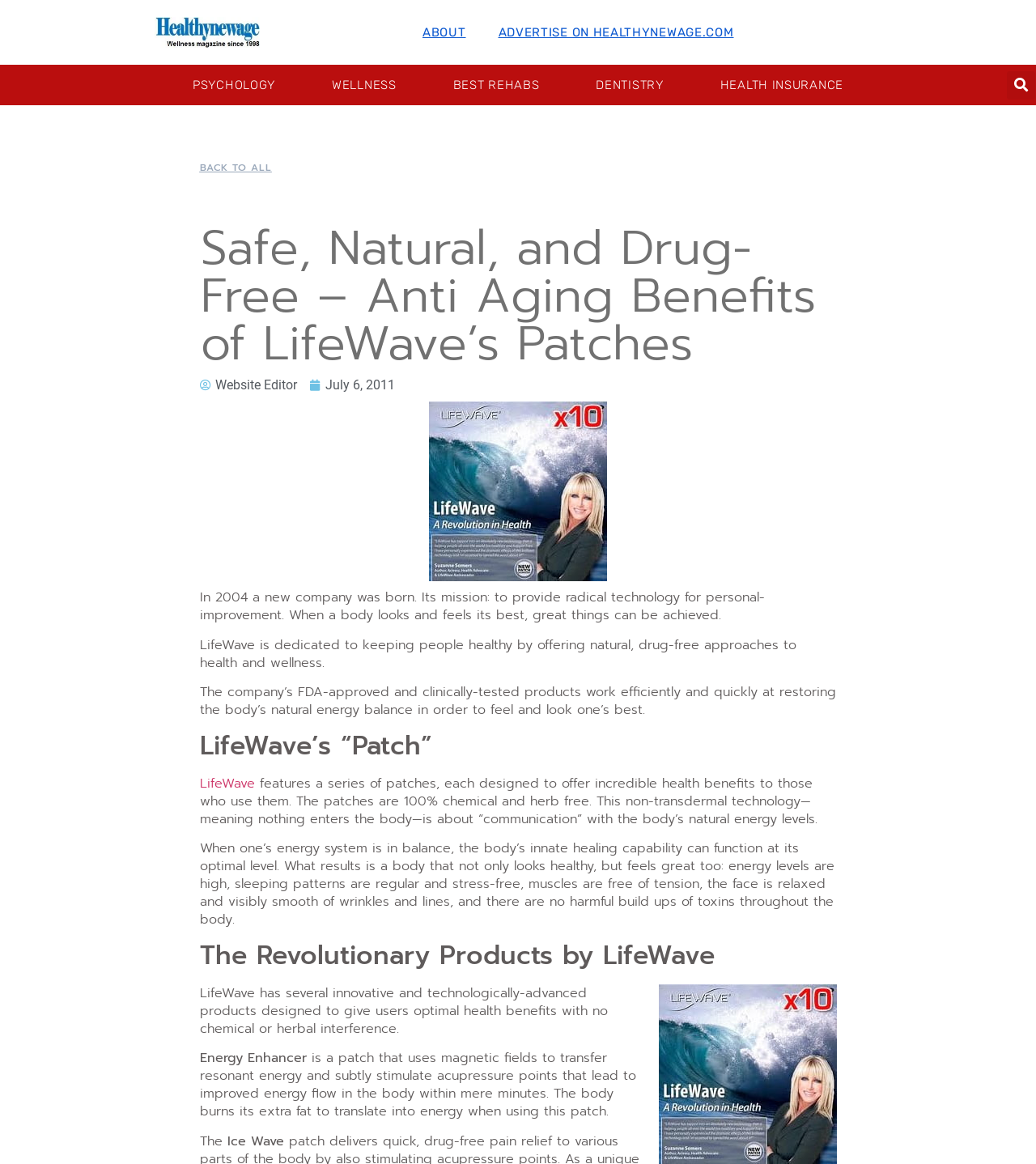What is the purpose of LifeWave's products?
Provide a detailed answer to the question, using the image to inform your response.

The webpage states that LifeWave's products are designed to give users optimal health benefits with no chemical or herbal interference, and are intended to help people achieve a body that not only looks healthy but also feels great.